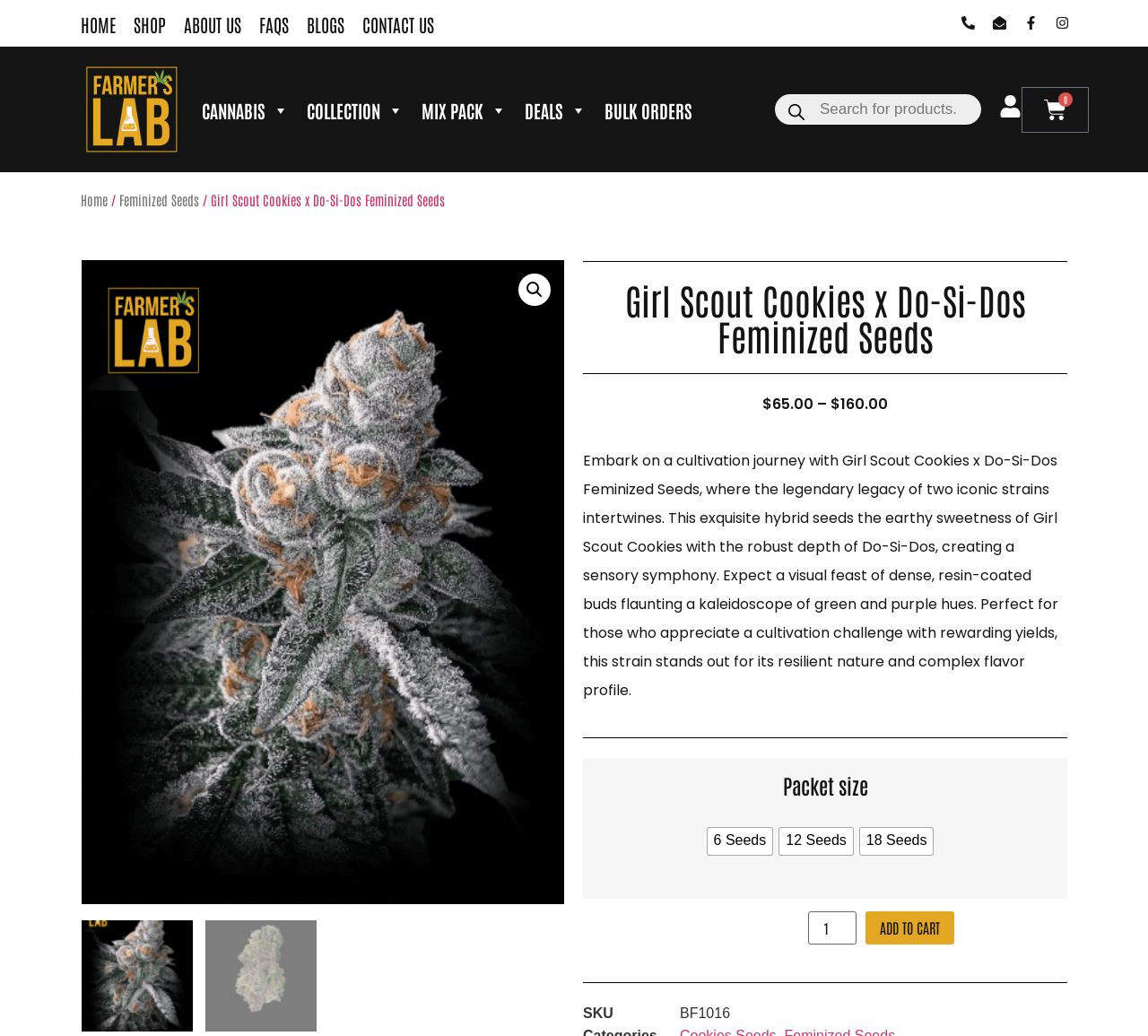Given the element description: "About Us", predict the bounding box coordinates of this UI element. The coordinates must be four float numbers between 0 and 1, given as [left, top, right, bottom].

[0.152, 0.011, 0.218, 0.037]